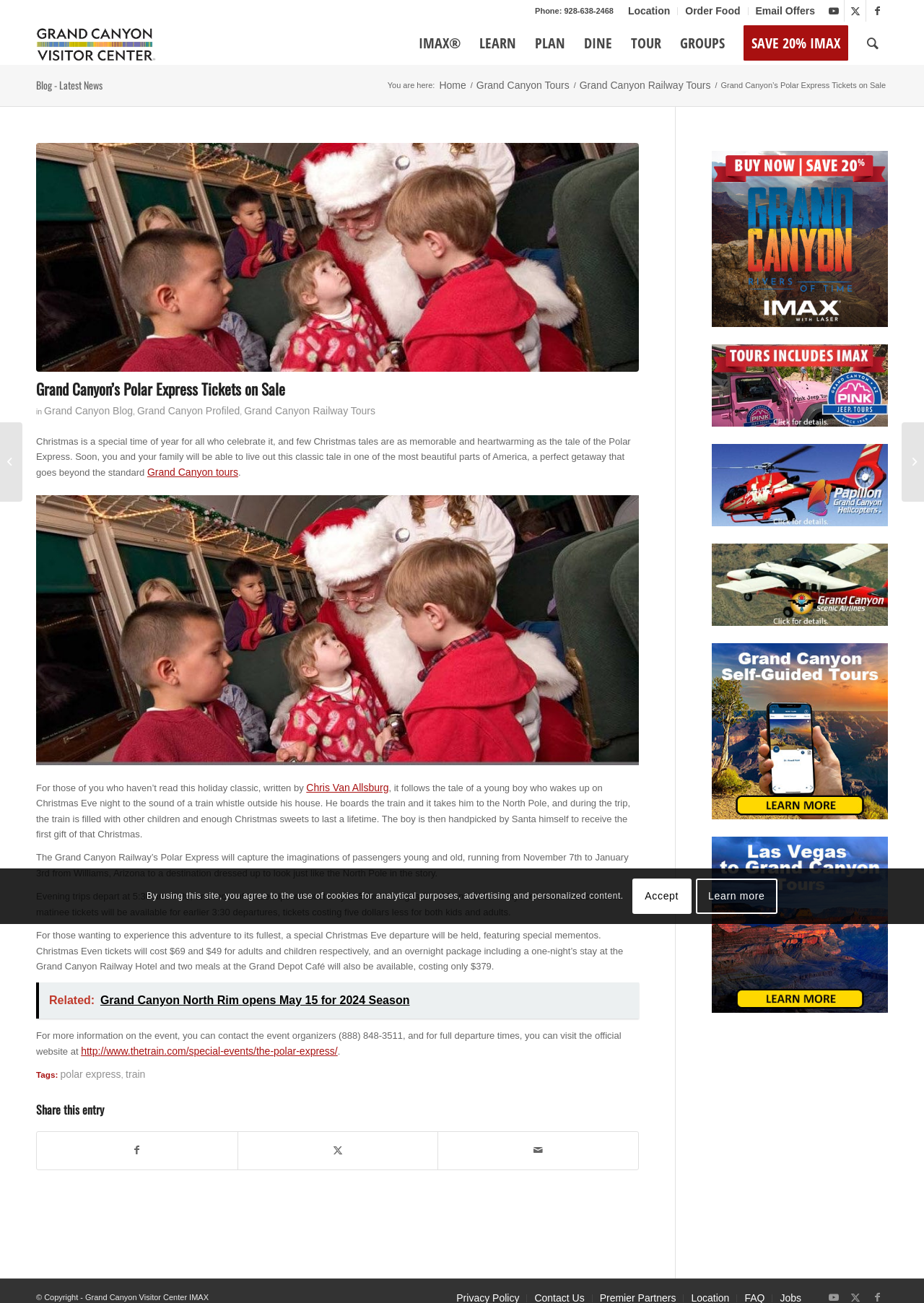What is the phone number to contact for more information?
Based on the image, answer the question with as much detail as possible.

The phone number to contact for more information about the Polar Express train ride is (888) 848-3511, which is provided on the webpage.